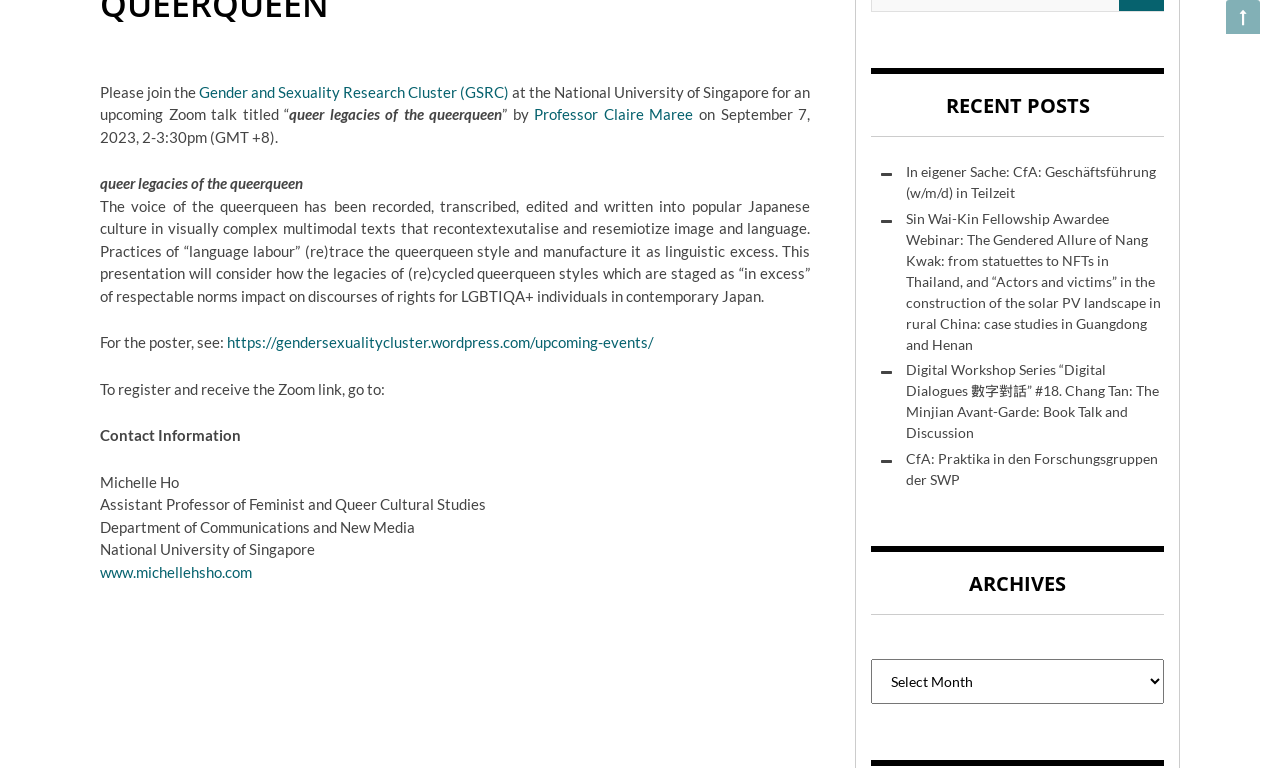Identify the bounding box coordinates for the UI element described by the following text: "Professor Claire Maree". Provide the coordinates as four float numbers between 0 and 1, in the format [left, top, right, bottom].

[0.417, 0.137, 0.542, 0.161]